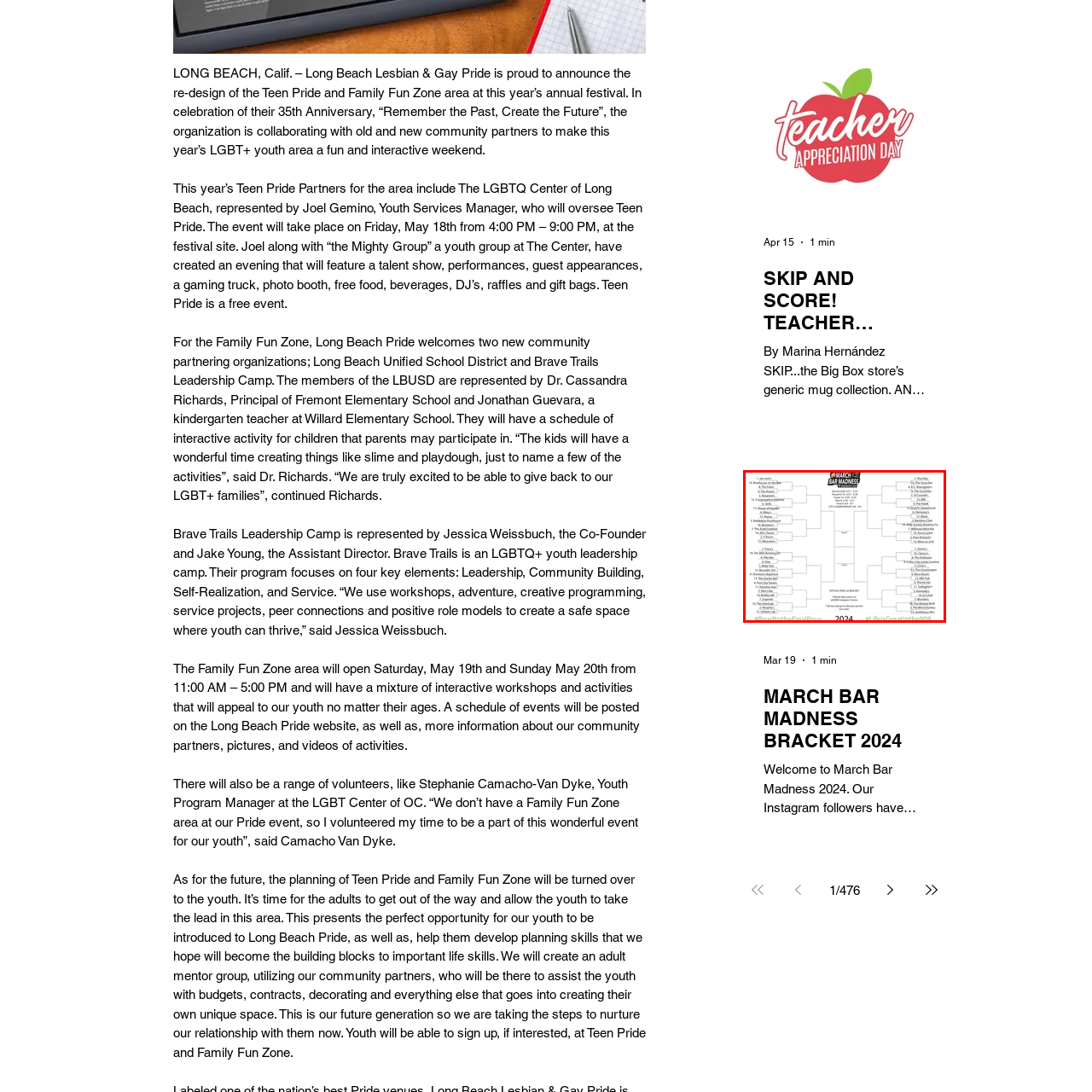Pay attention to the image encased in the red boundary and reply to the question using a single word or phrase:
What is the purpose of the hashtags?

Community engagement